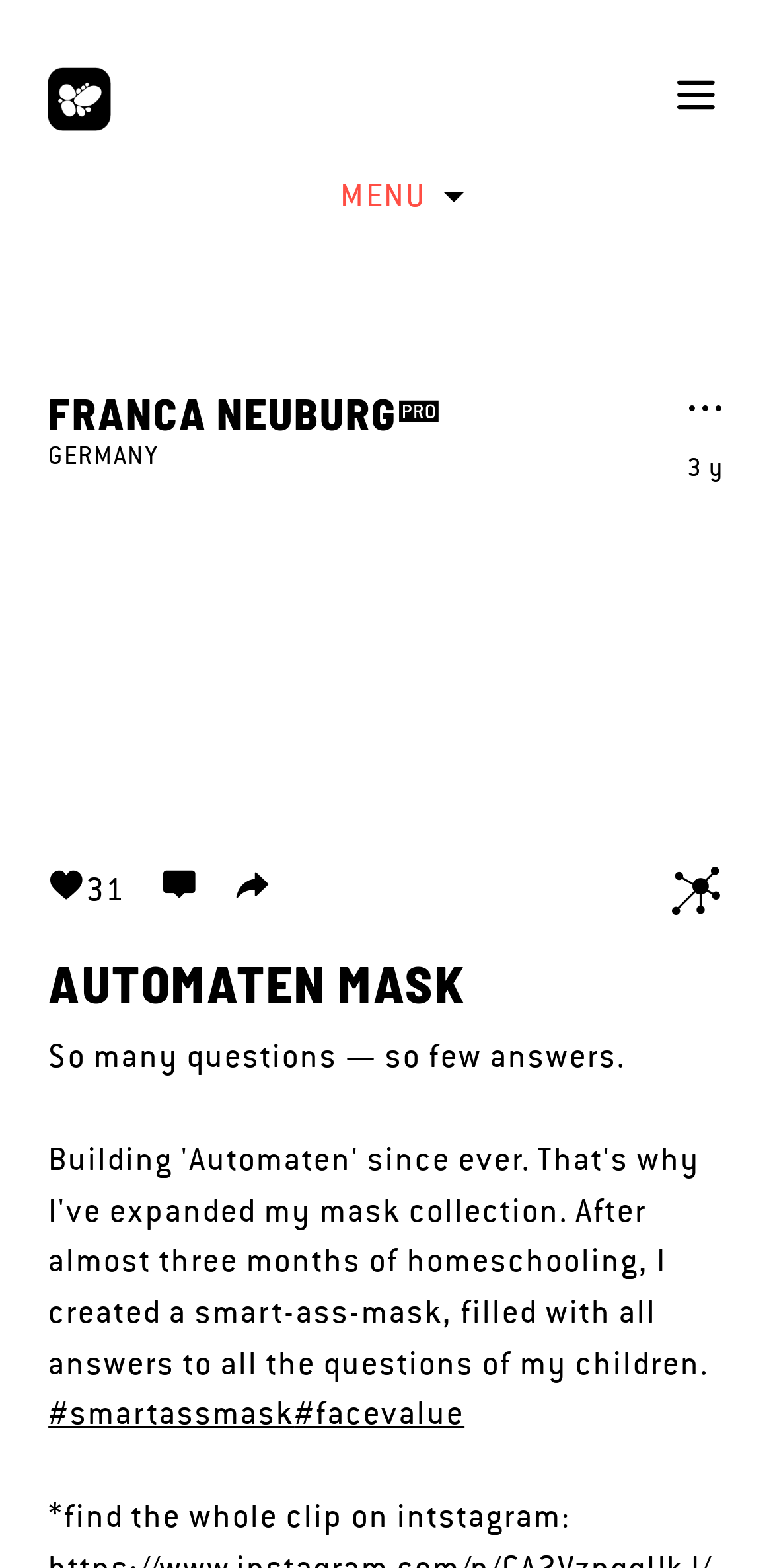Provide your answer in a single word or phrase: 
How many links are there in the menu?

3